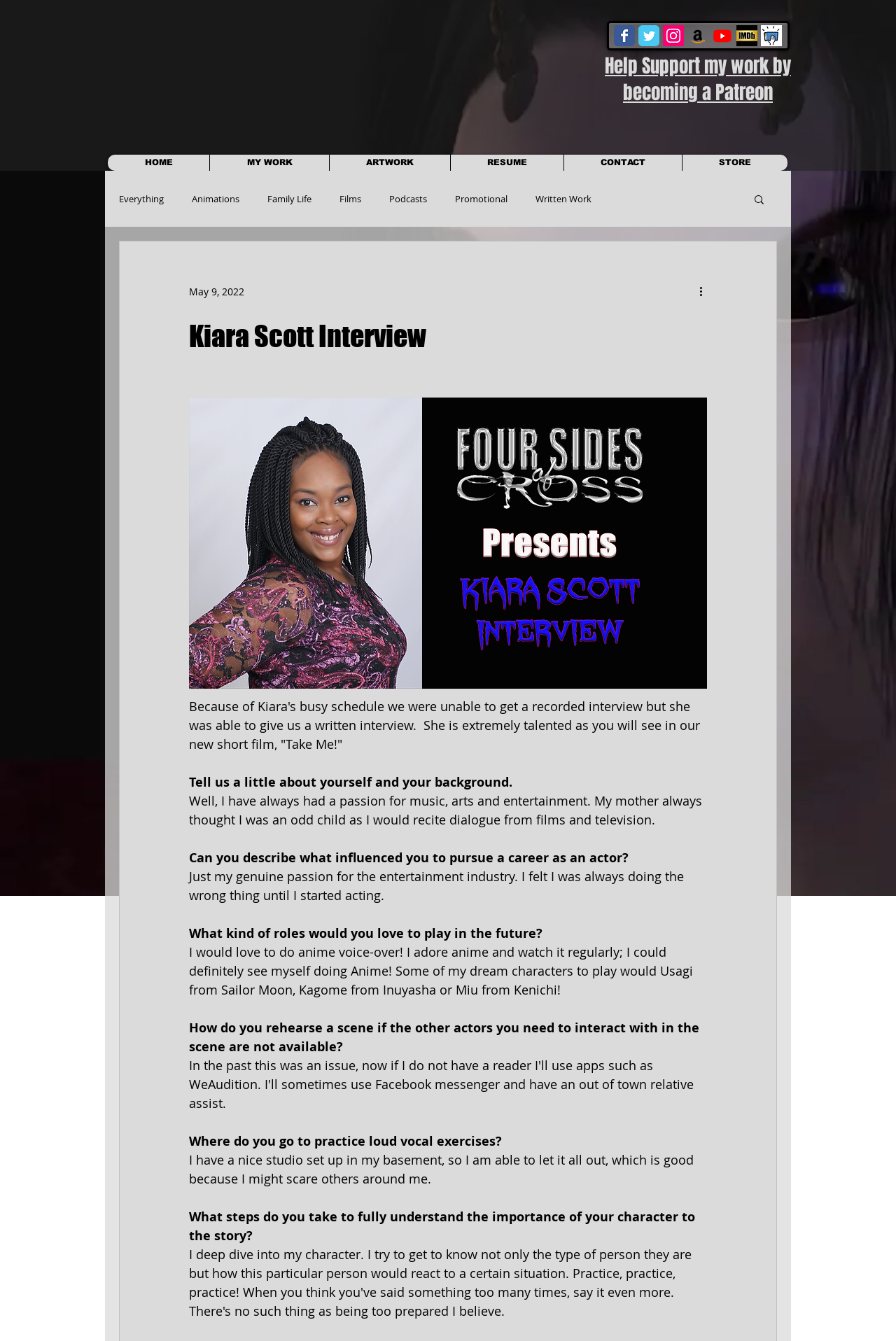Given the element description, predict the bounding box coordinates in the format (top-left x, top-left y, bottom-right x, bottom-right y), using floating point numbers between 0 and 1: MY WORK

[0.234, 0.115, 0.367, 0.127]